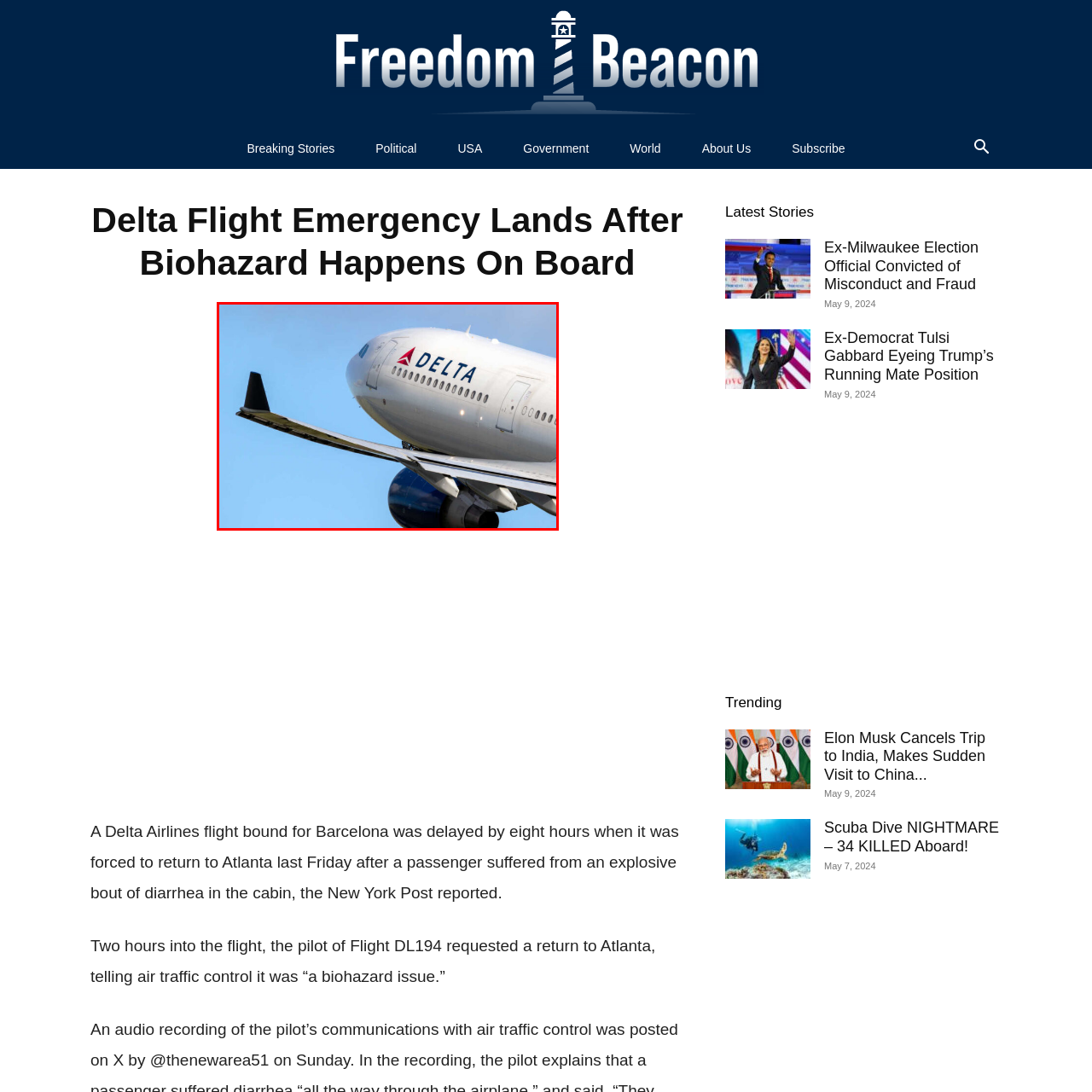Why was there an emergency landing of this flight?
Analyze the image highlighted by the red bounding box and give a detailed response to the question using the information from the image.

According to the caption, the aircraft had to make an emergency landing due to a biohazard situation on board, which caused a distressing medical issue for the passengers.